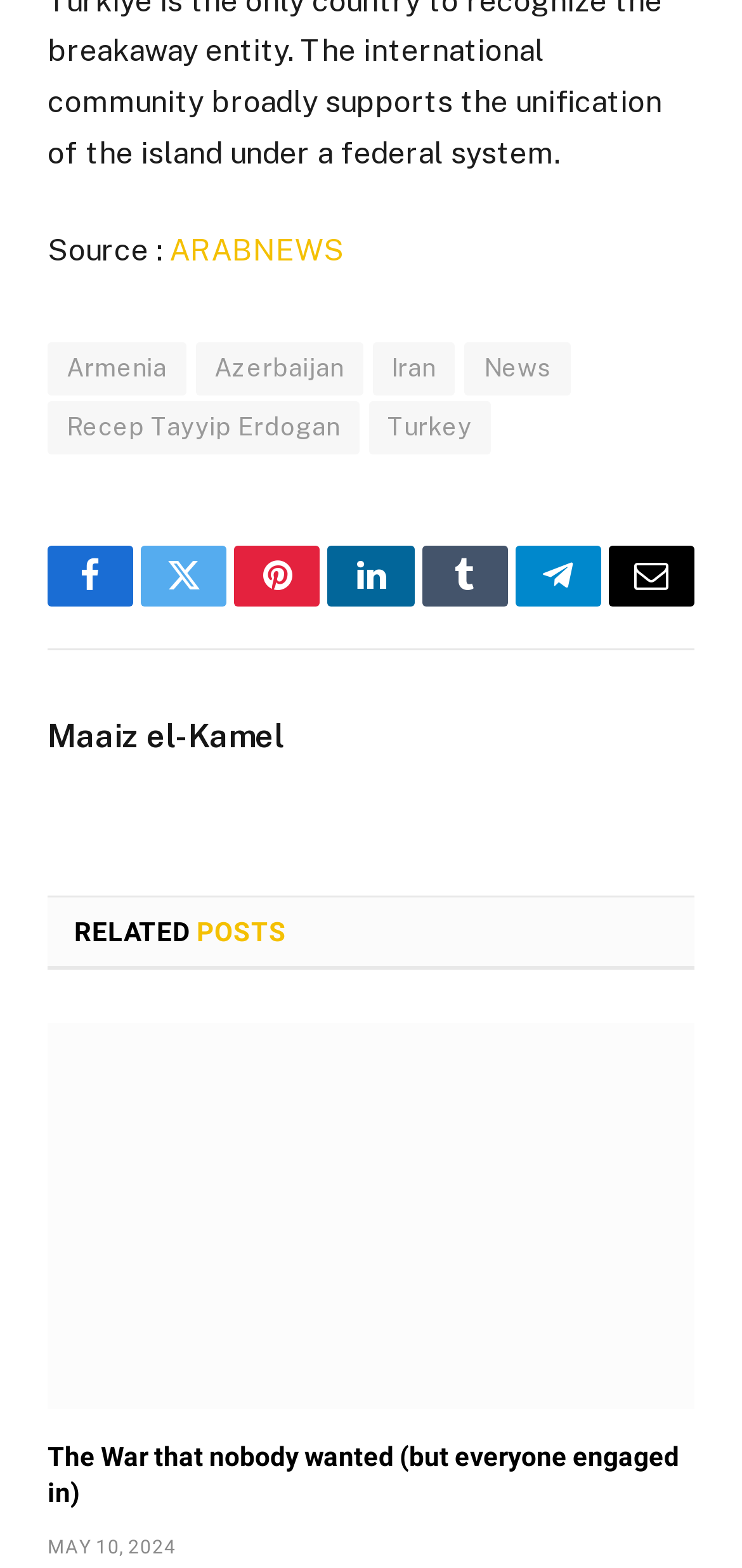Locate the bounding box coordinates of the element to click to perform the following action: 'Click on the Armenia link'. The coordinates should be given as four float values between 0 and 1, in the form of [left, top, right, bottom].

[0.064, 0.218, 0.251, 0.252]